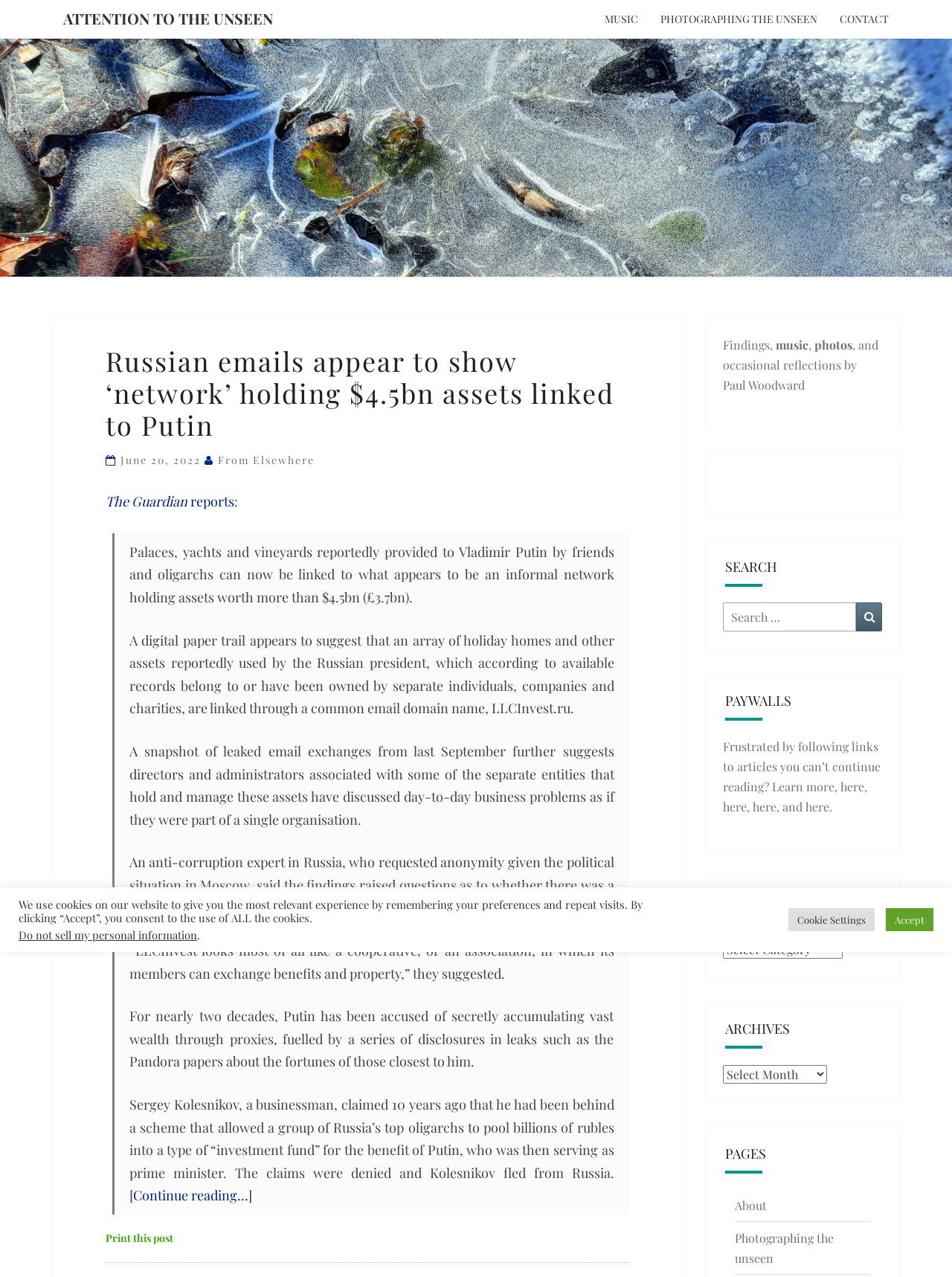What is the name of the expert quoted in the article?
Please answer the question with as much detail as possible using the screenshot.

I searched the article for a quote from an expert, but the expert's name is not specified. The article only mentions that the expert is an anti-corruption expert in Russia who requested anonymity.